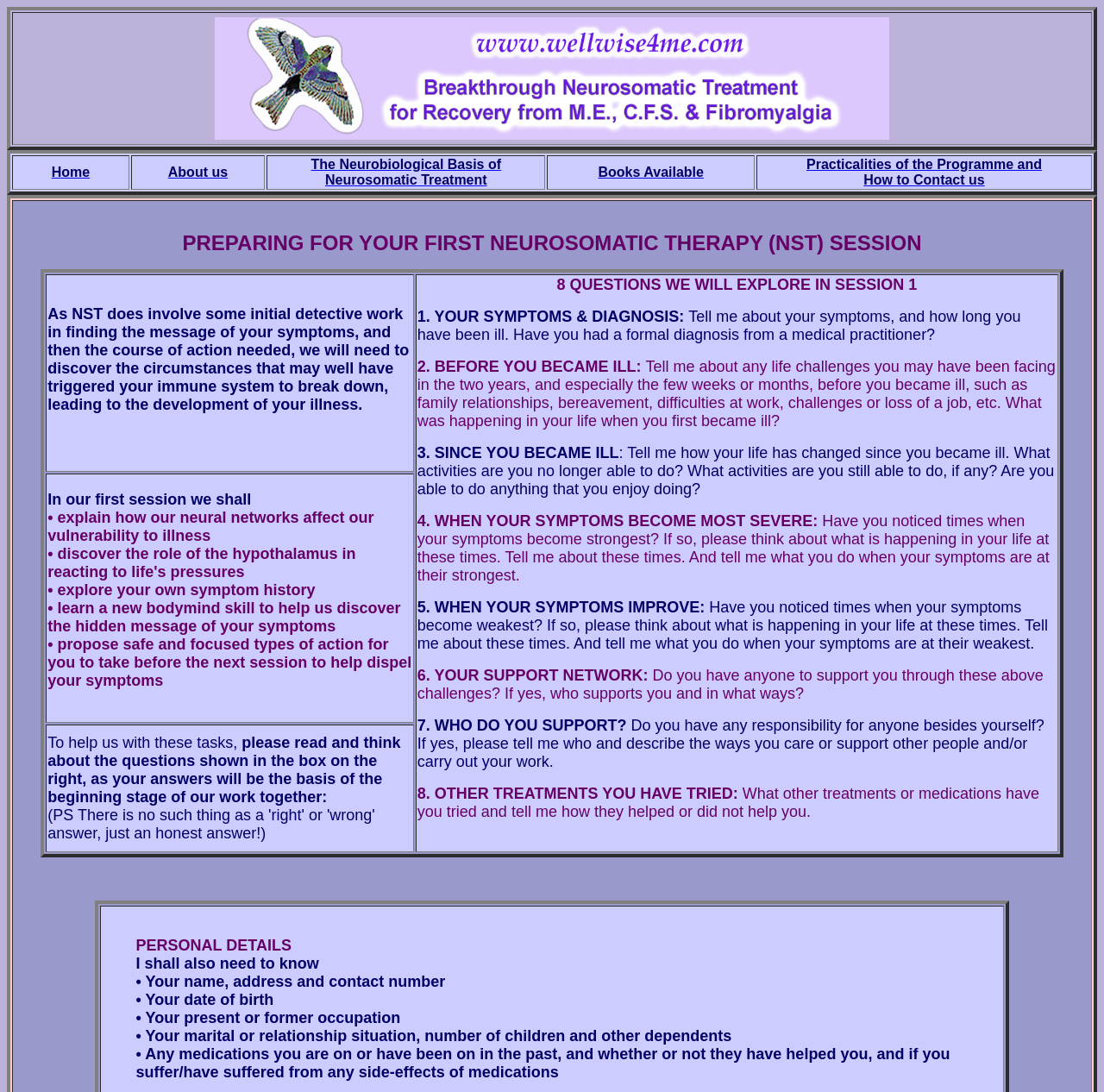Please determine the bounding box coordinates for the UI element described here. Use the format (top-left x, top-left y, bottom-right x, bottom-right y) with values bounded between 0 and 1: Home

[0.047, 0.151, 0.081, 0.164]